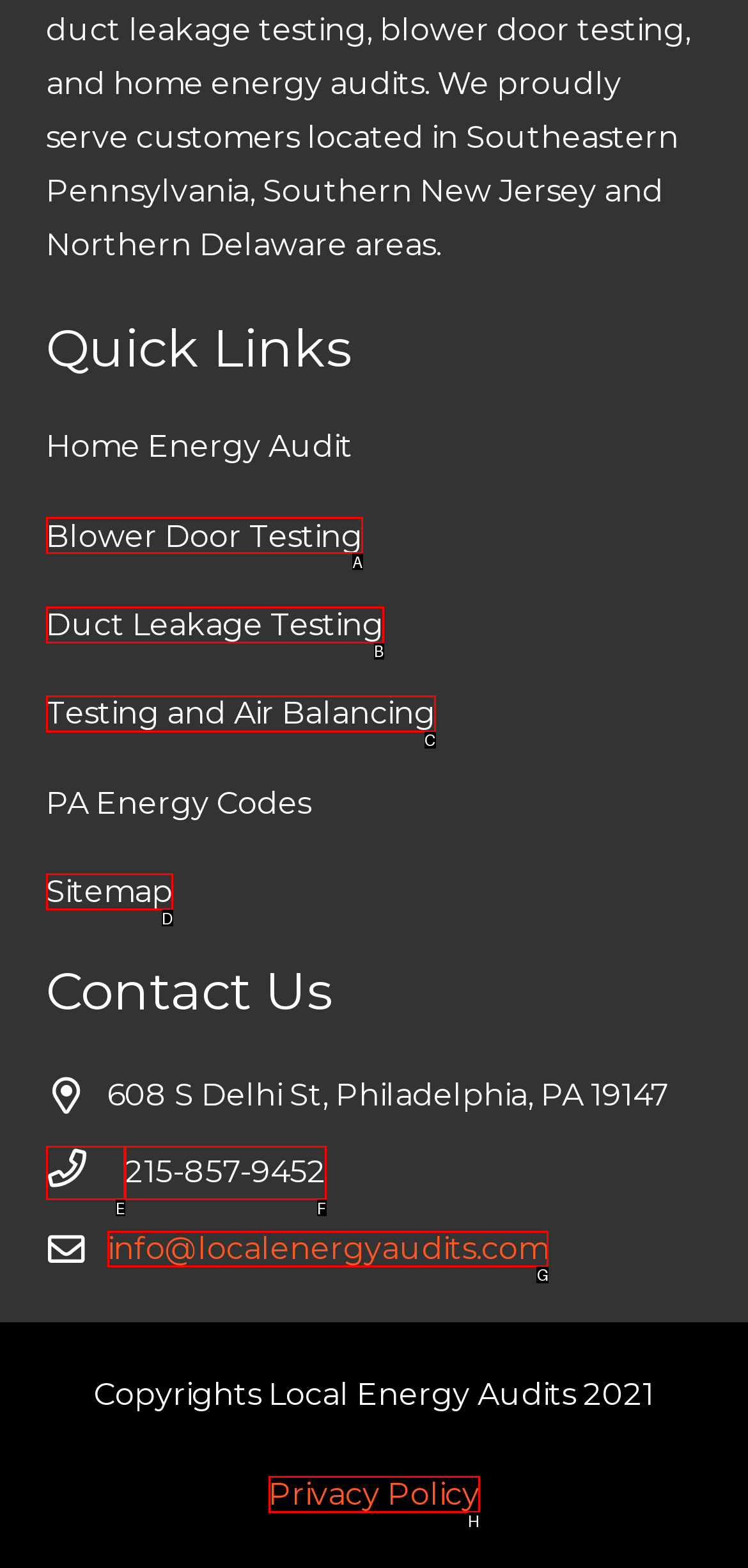Select the HTML element that needs to be clicked to carry out the task: Send an email to info@localenergyaudits.com
Provide the letter of the correct option.

G